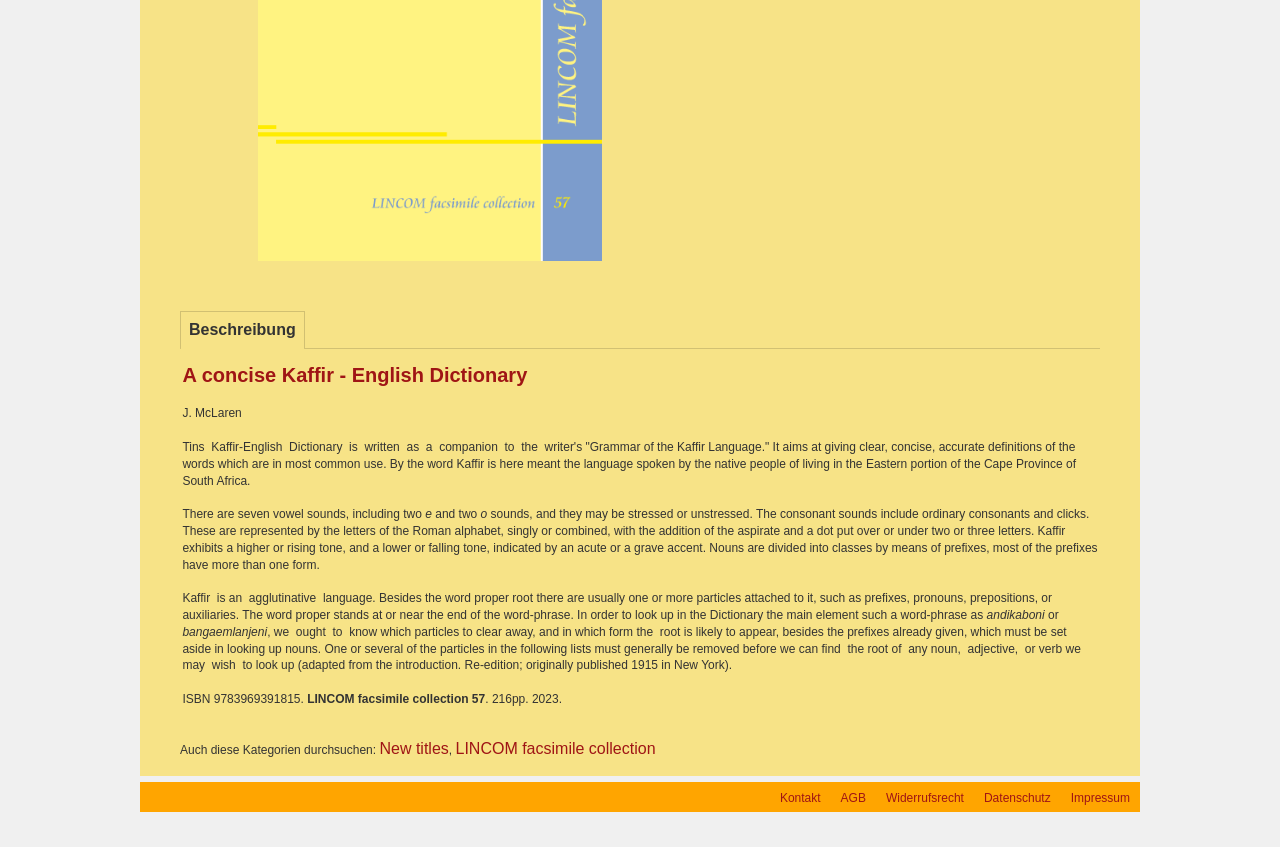Predict the bounding box coordinates of the UI element that matches this description: "New titles". The coordinates should be in the format [left, top, right, bottom] with each value between 0 and 1.

[0.296, 0.873, 0.351, 0.893]